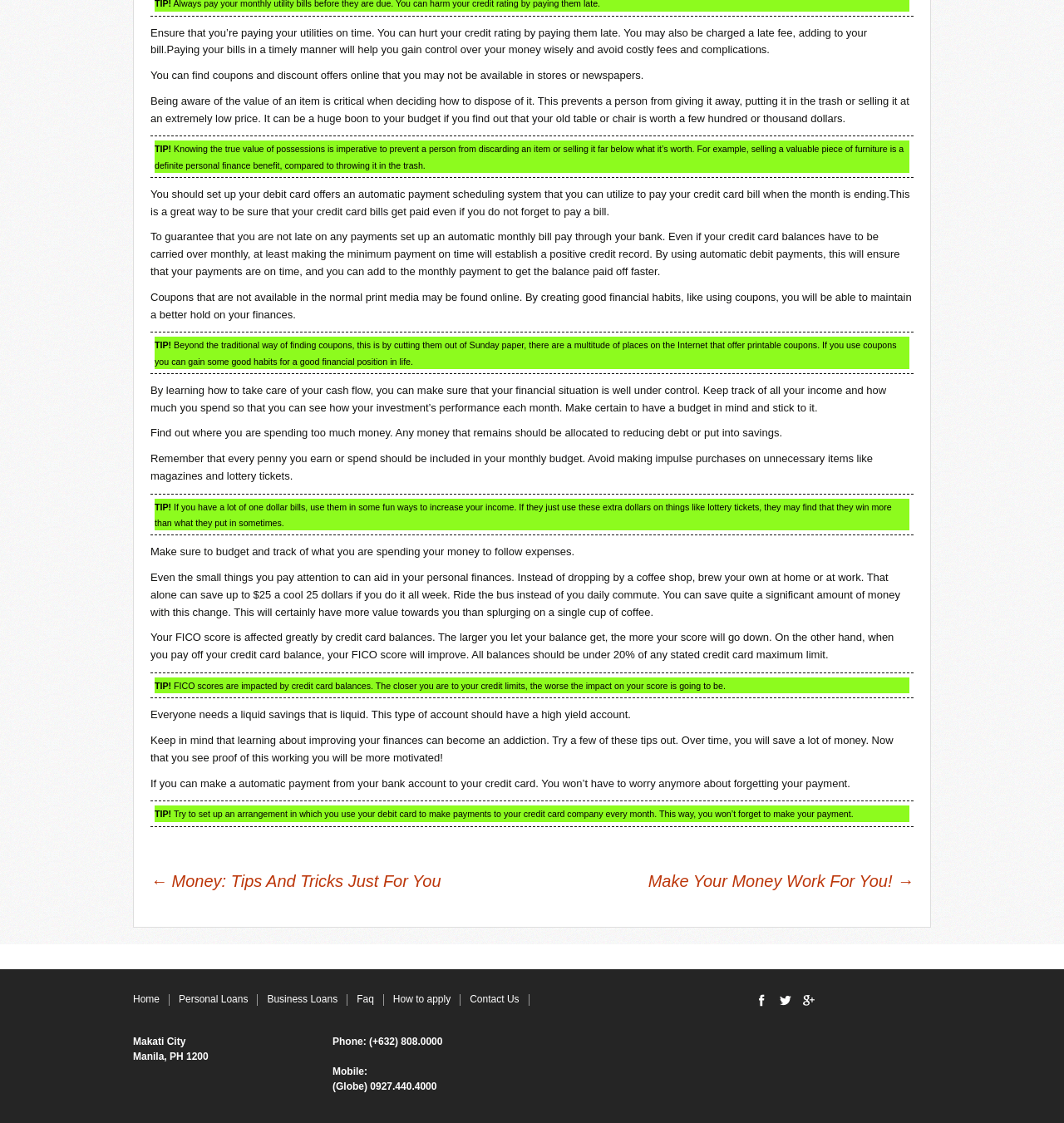With reference to the image, please provide a detailed answer to the following question: How can one ensure timely credit card bill payments?

The webpage suggests setting up an automatic payment scheduling system to ensure that credit card bills are paid on time. This can be done through the debit card or bank, which will automatically deduct the payment amount on the due date.